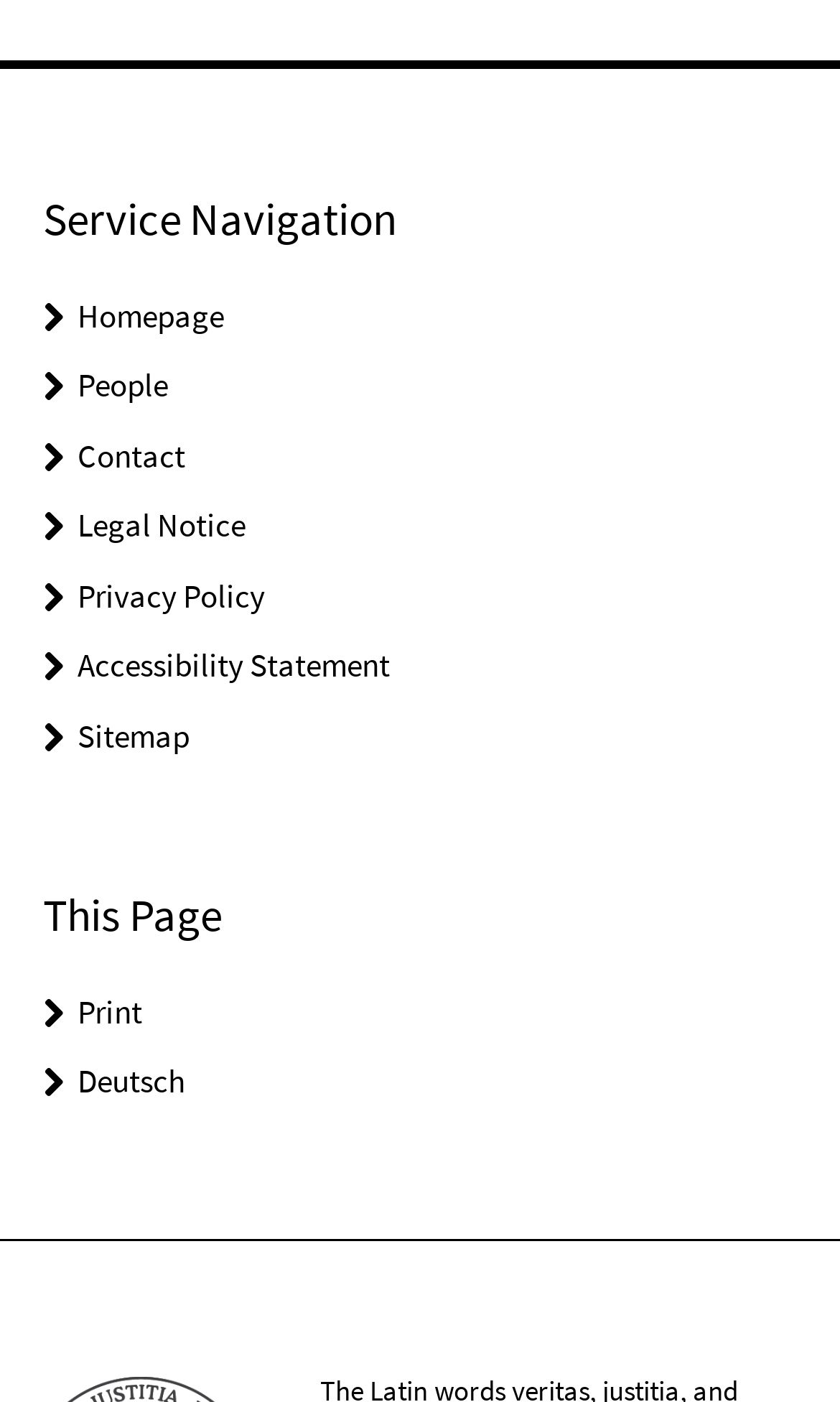Find the bounding box coordinates of the clickable area that will achieve the following instruction: "go to contact page".

[0.092, 0.31, 0.221, 0.34]